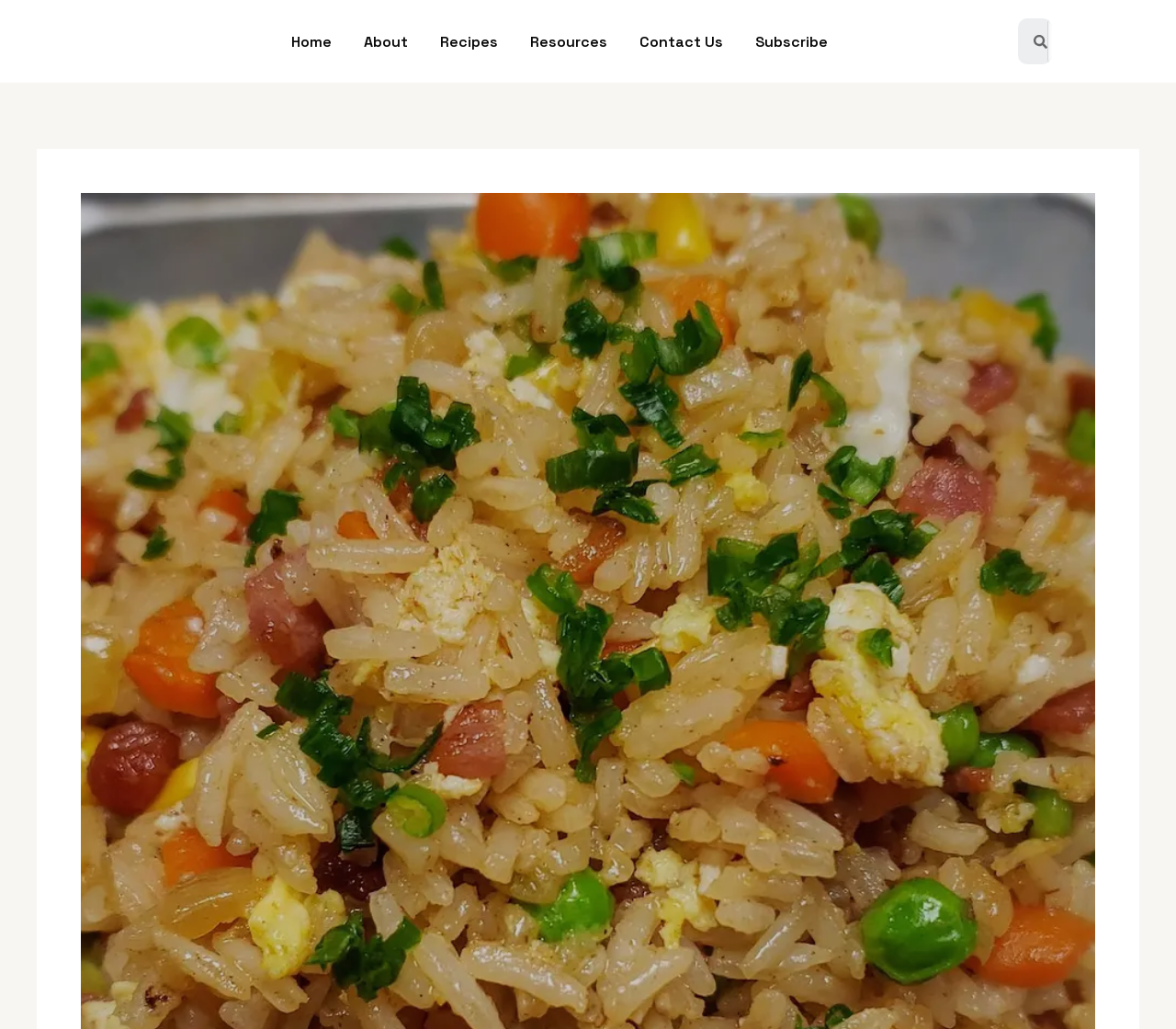How many elements are in the top navigation bar?
Please provide a comprehensive answer based on the information in the image.

I counted the number of elements in the top navigation bar and found that there are 8 elements, including 6 links, 1 search box, and 1 search icon.